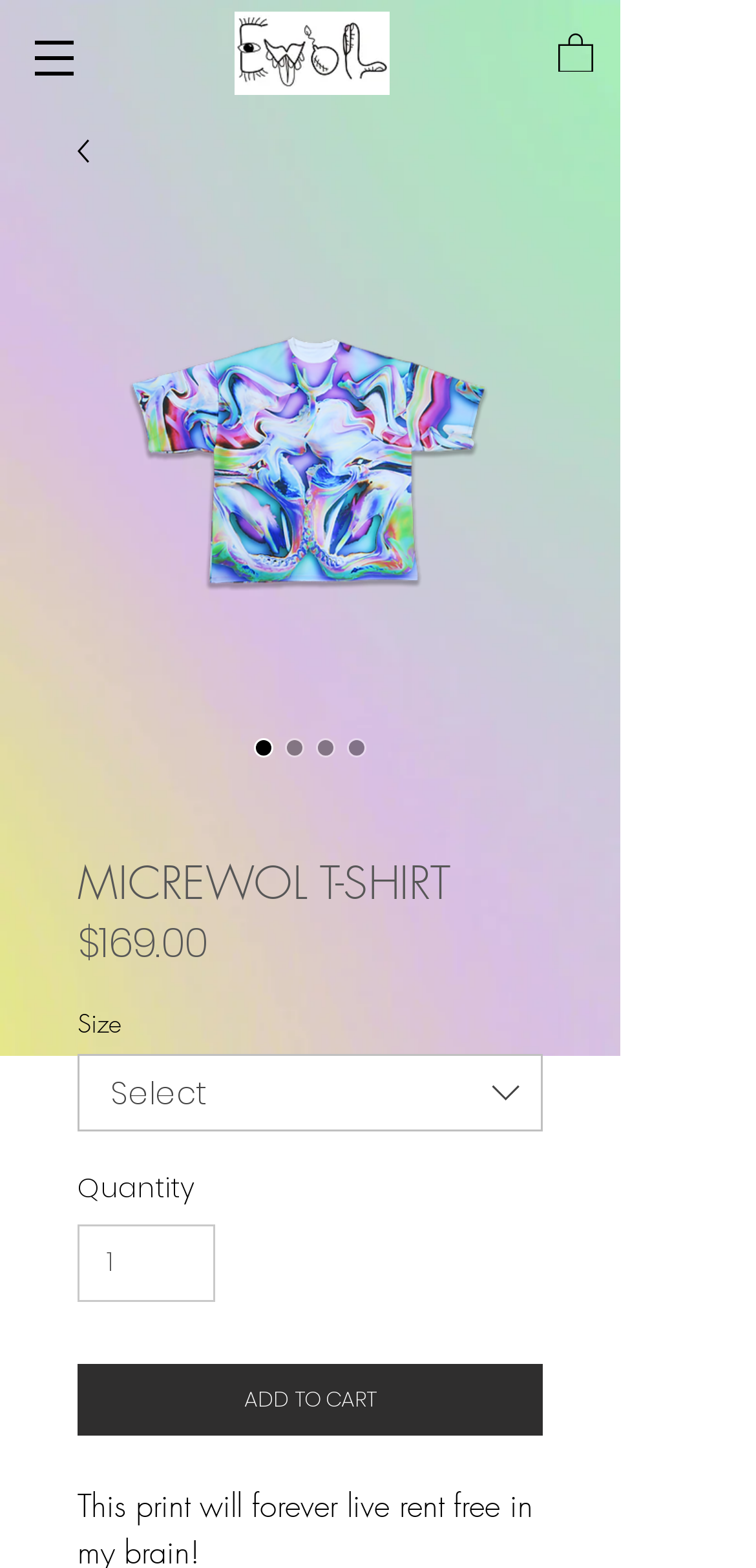Explain the webpage's layout and main content in detail.

This webpage appears to be a product page for a t-shirt, specifically the "MICREWOL T-SHIRT | EWOL". At the top left corner, there is a navigation menu labeled "Site" with a button that has a popup menu. Next to it, there is an image.

Below the navigation menu, there is a large image of the t-shirt, taking up most of the top section of the page. Underneath the image, there is a link with the same text as the image, "Ewol.jpg".

On the right side of the page, there is a section with product information. At the top, there is a heading with the product name, "MICREWOL T-SHIRT", followed by a radio button selection for different options, all labeled with the same product name. Below the radio buttons, there is a heading with the price, "$169.00", and a label "Price". 

Further down, there are labels for "Size" and "Quantity", with a combobox for selecting a size and a spinbutton for entering a quantity. At the bottom of this section, there is a prominent "ADD TO CART" button.

There are also several smaller images scattered throughout the page, including one next to the "ADD TO CART" button and another next to the combobox for selecting a size.